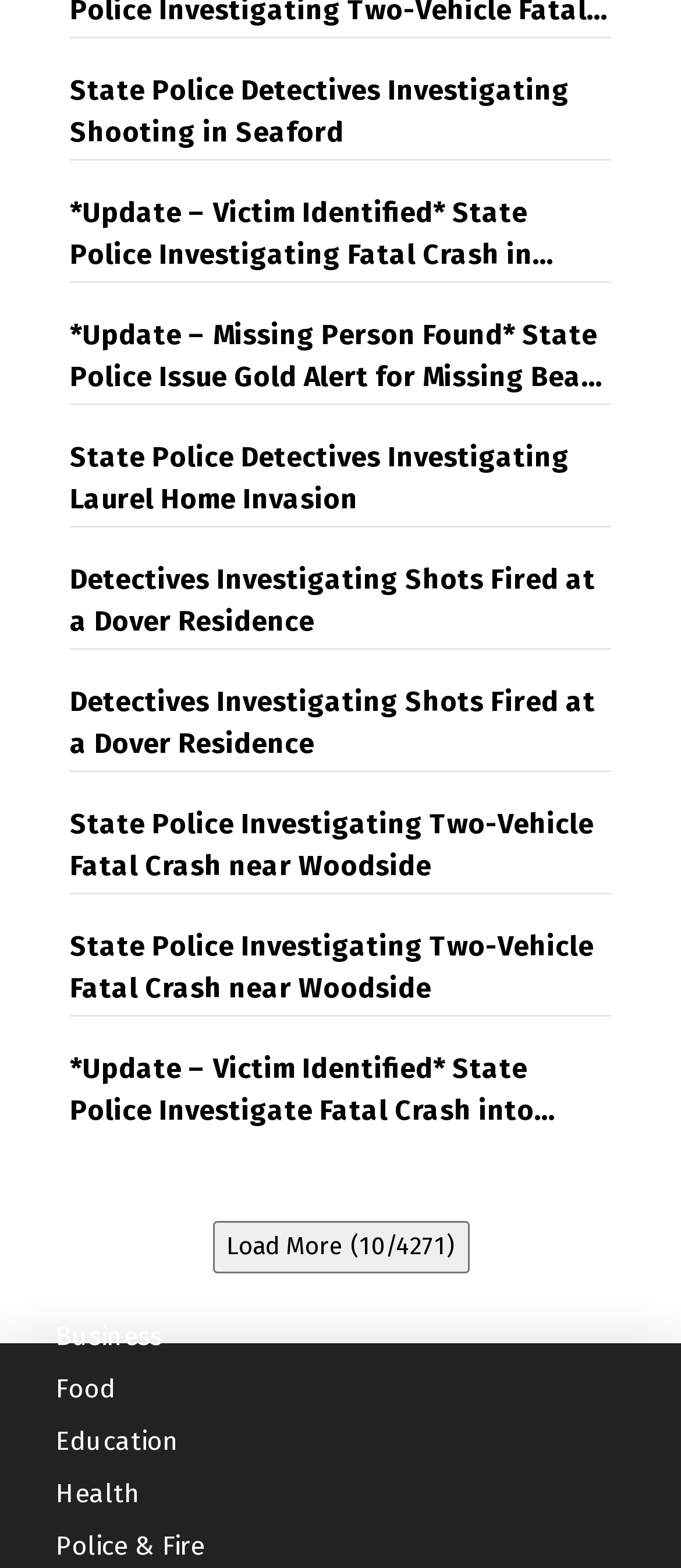Give a one-word or short phrase answer to the question: 
How many links are there on the page?

13